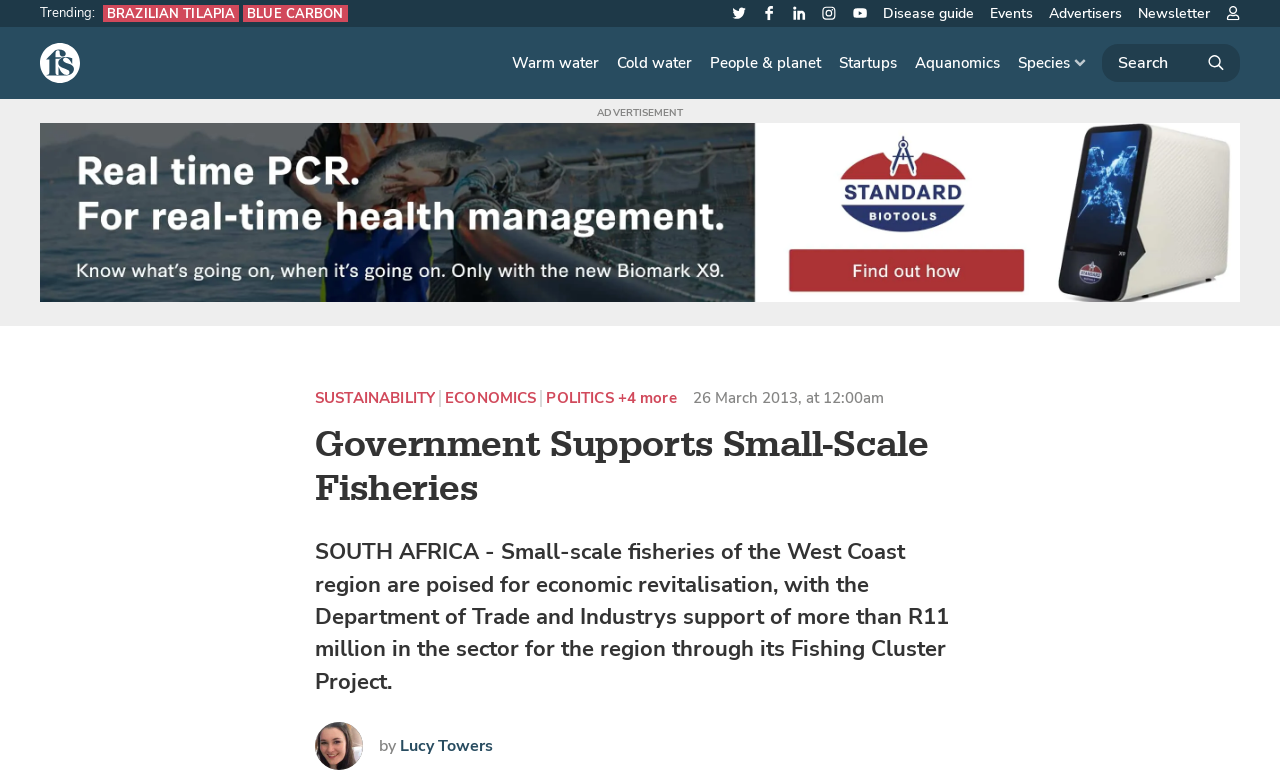Identify the bounding box coordinates for the UI element that matches this description: "People & planet".

[0.548, 0.06, 0.648, 0.102]